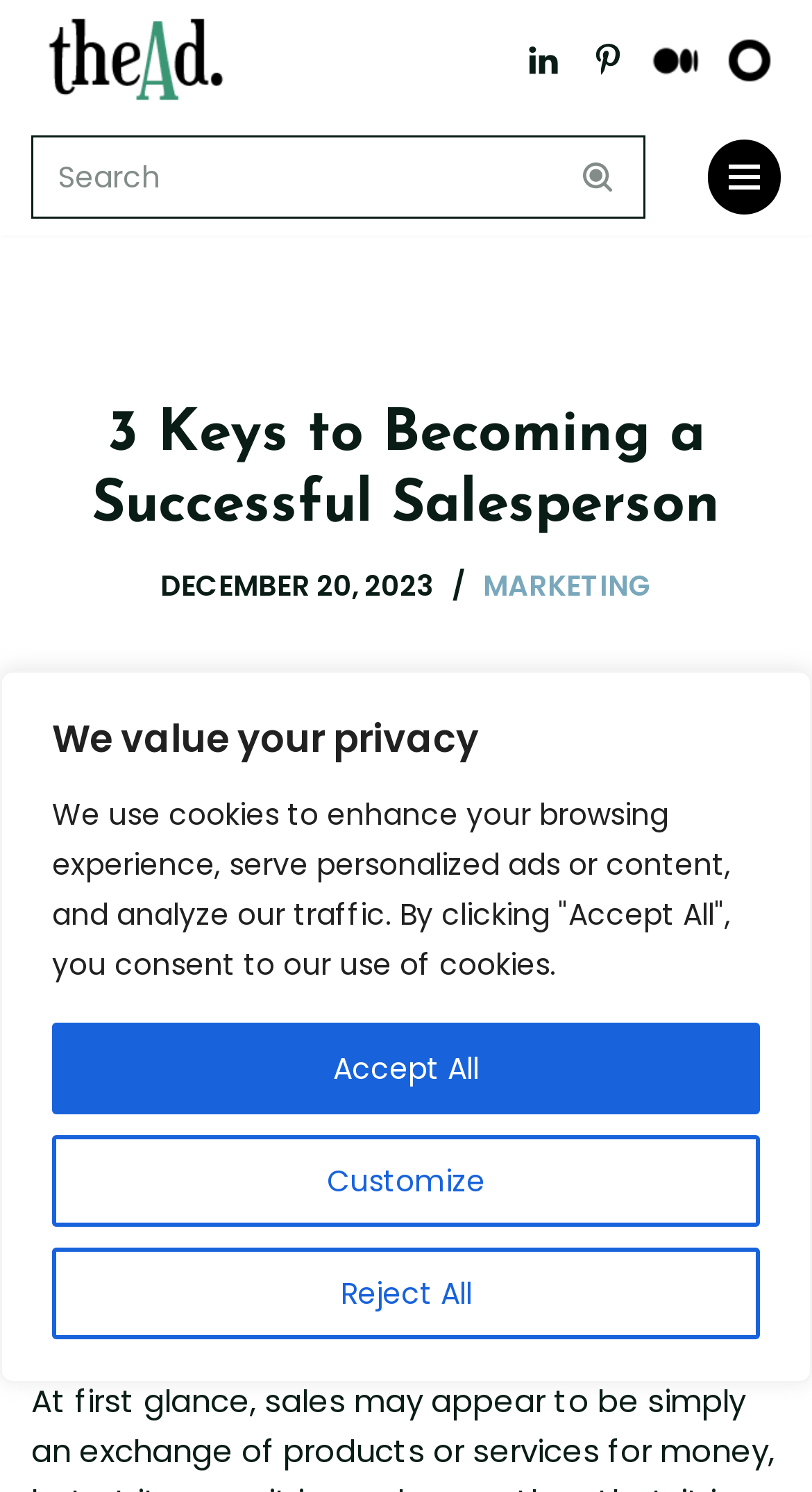What is the date of the article?
Using the image as a reference, answer with just one word or a short phrase.

DECEMBER 20, 2023